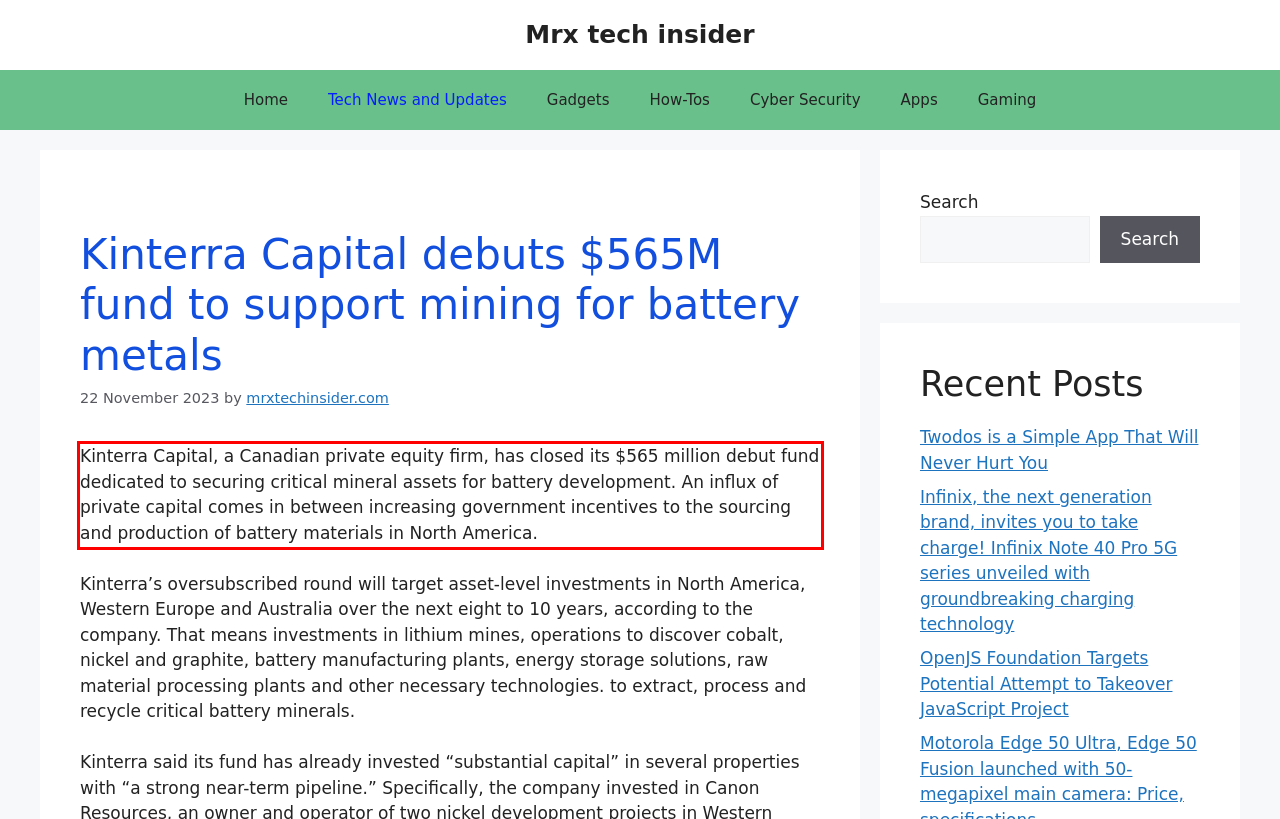Analyze the screenshot of a webpage where a red rectangle is bounding a UI element. Extract and generate the text content within this red bounding box.

Kinterra Capital, a Canadian private equity firm, has closed its $565 million debut fund dedicated to securing critical mineral assets for battery development. An influx of private capital comes in between increasing government incentives to the sourcing and production of battery materials in North America.